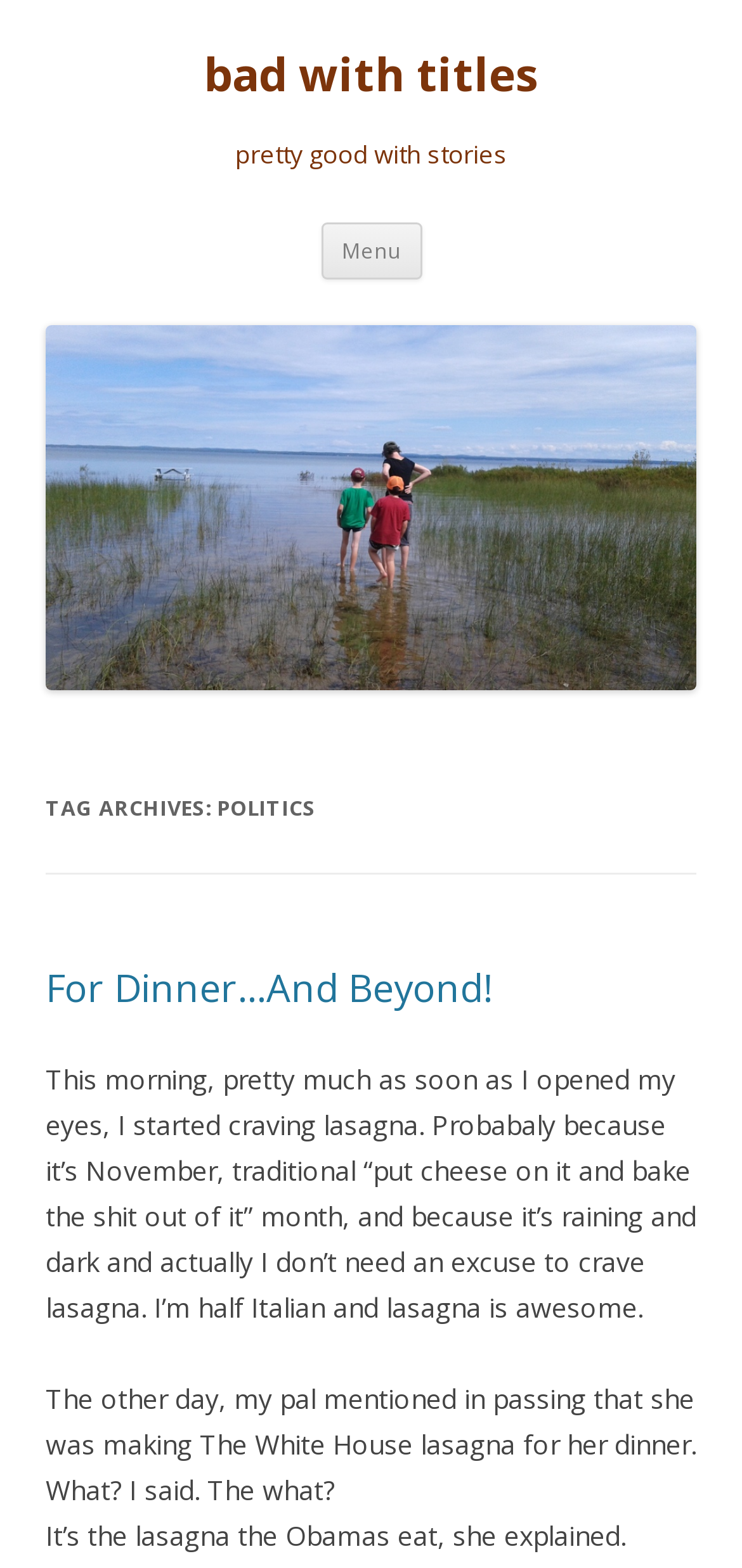What is the topic of the TAG ARCHIVES?
Please provide a single word or phrase as the answer based on the screenshot.

POLITICS